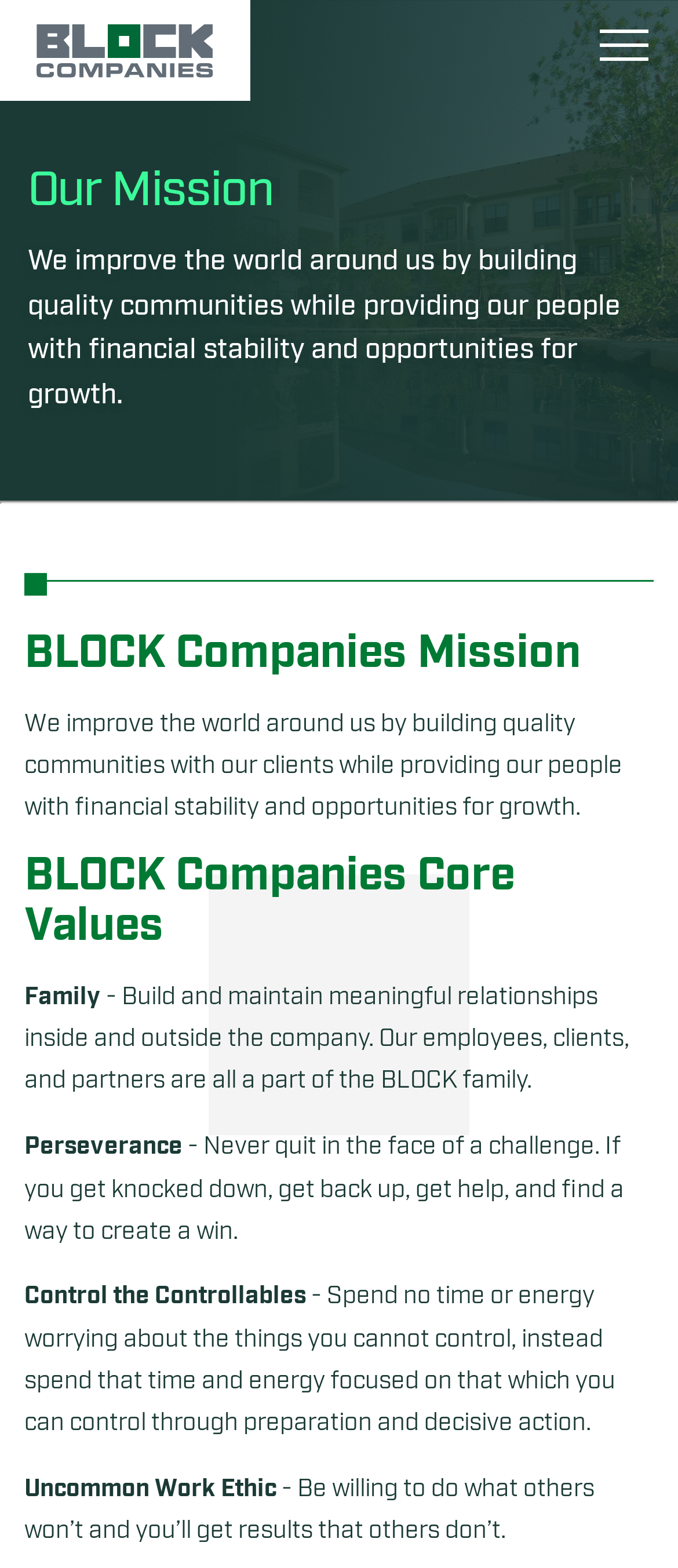Extract the bounding box coordinates of the UI element described by: "Services". The coordinates should include four float numbers ranging from 0 to 1, e.g., [left, top, right, bottom].

[0.014, 0.04, 0.206, 0.067]